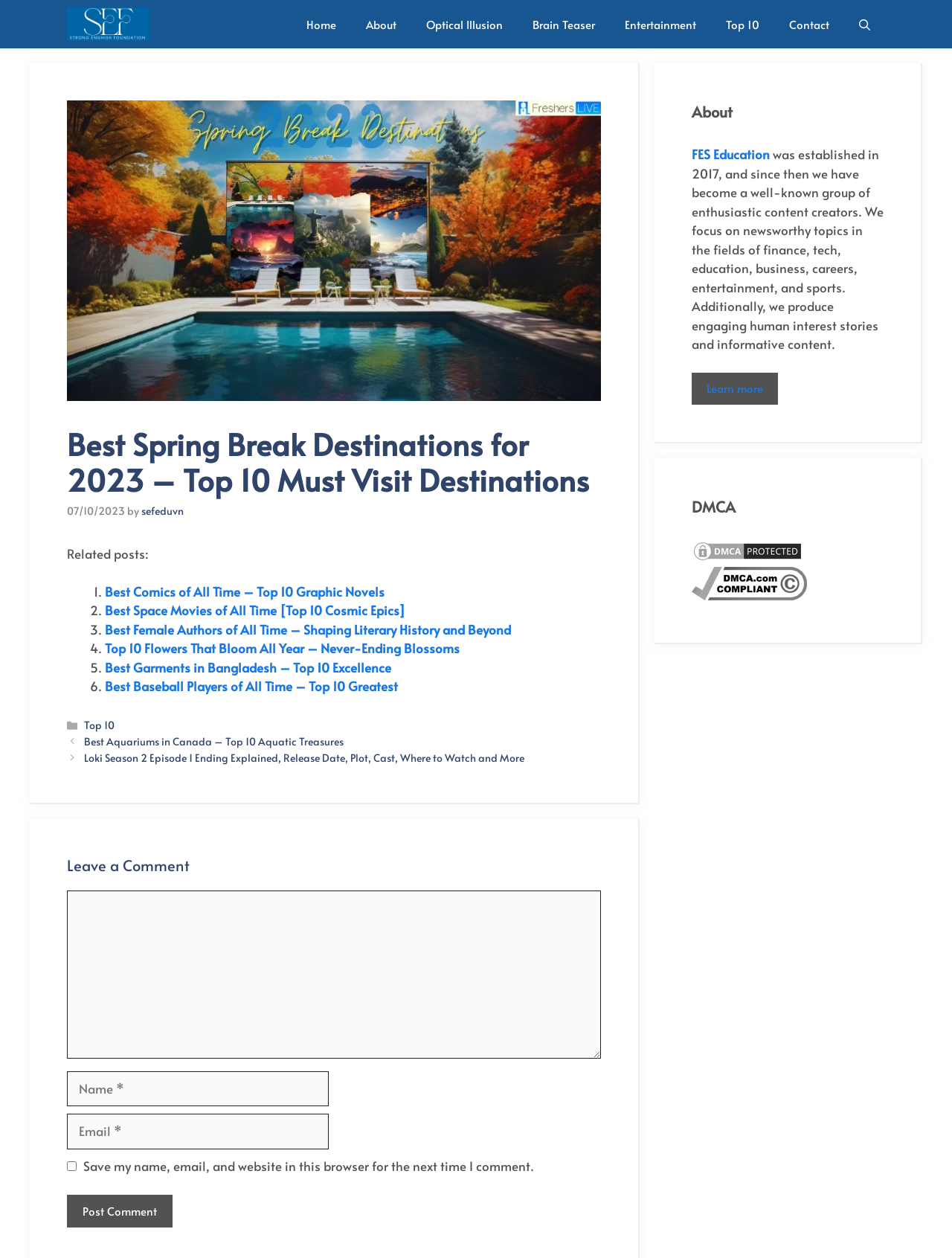Identify and extract the main heading of the webpage.

Best Spring Break Destinations for 2023 – Top 10 Must Visit Destinations